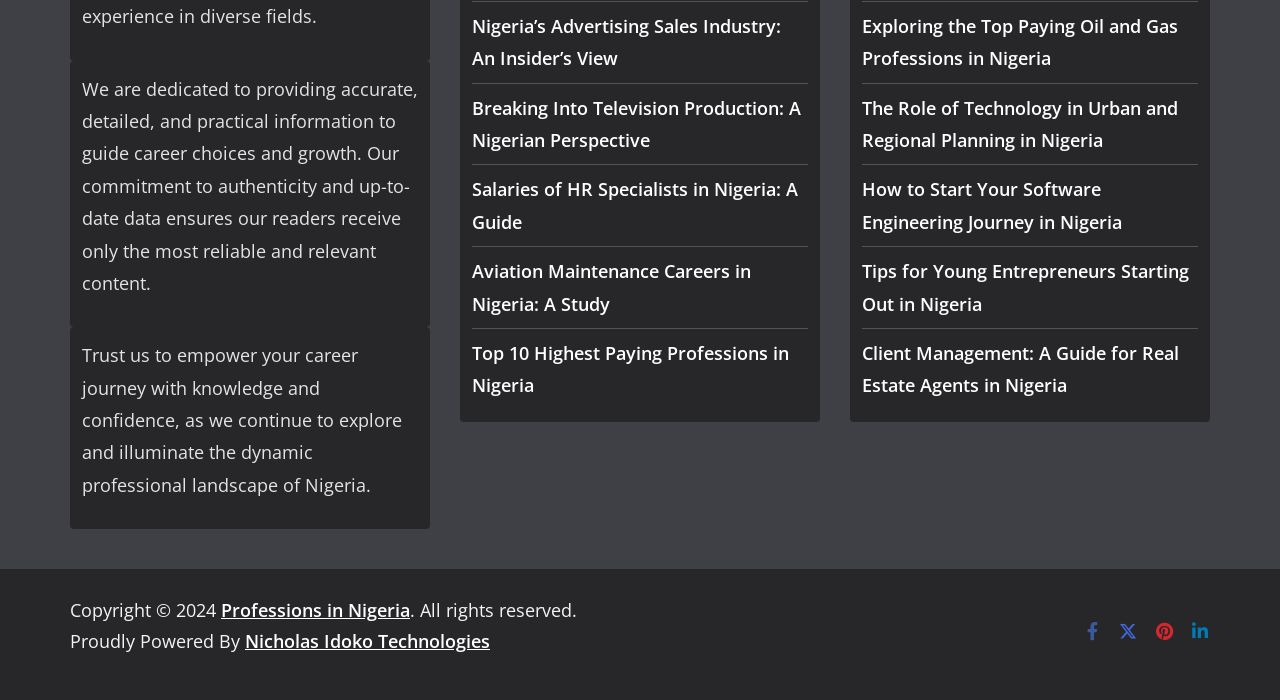Give a one-word or phrase response to the following question: What is the topic of the first article link on the webpage?

Advertising Sales Industry